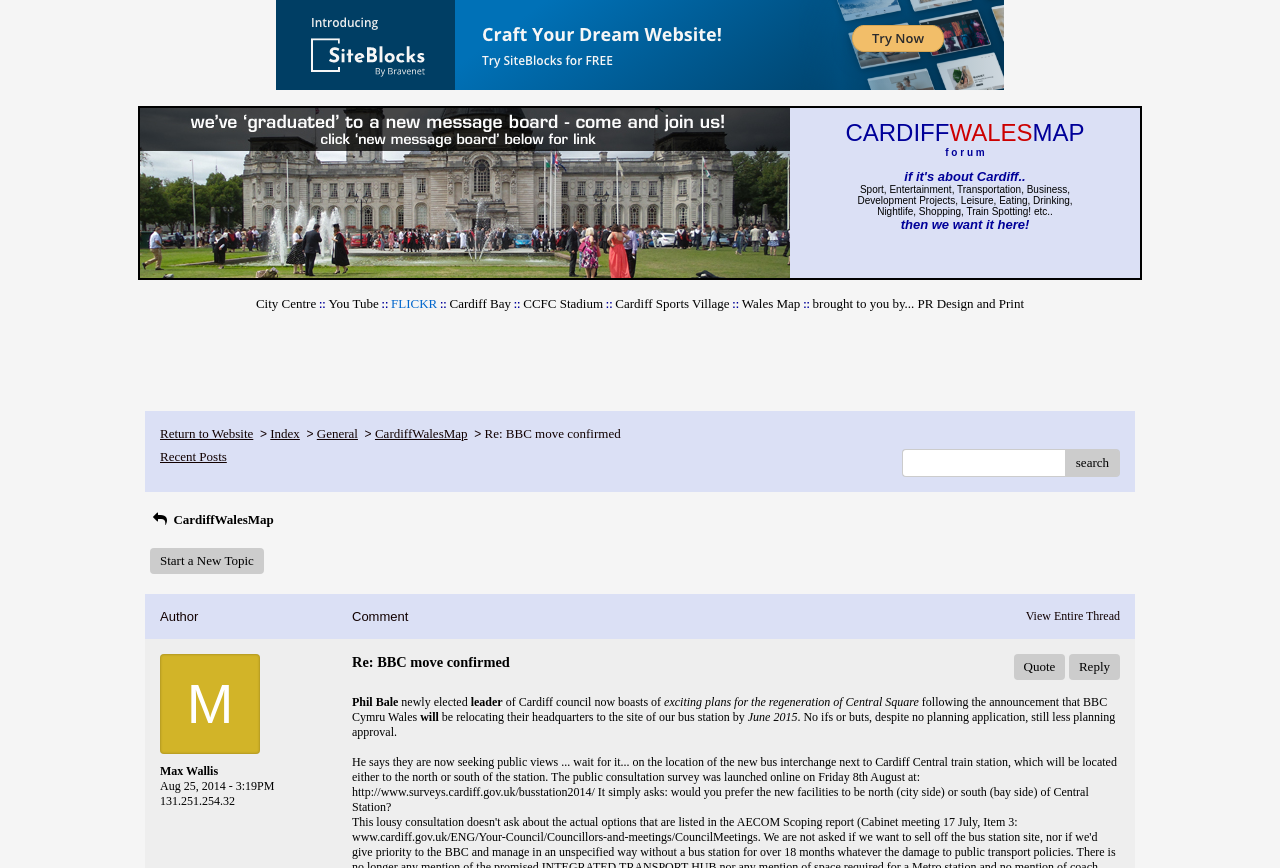Please determine the bounding box coordinates of the element's region to click in order to carry out the following instruction: "View Entire Thread". The coordinates should be four float numbers between 0 and 1, i.e., [left, top, right, bottom].

[0.801, 0.702, 0.875, 0.718]